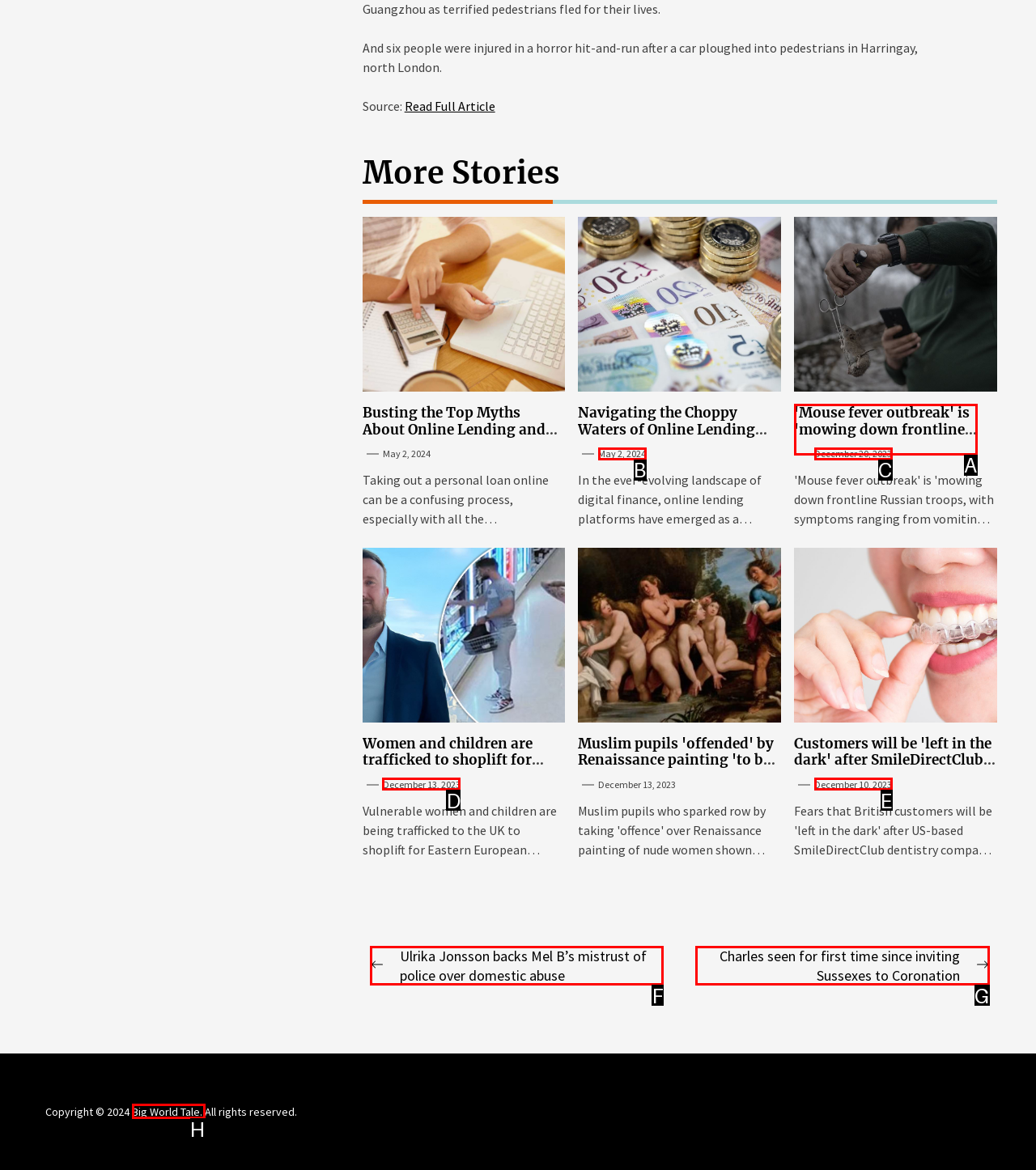Tell me which one HTML element best matches the description: May 2, 2024May 2, 2024 Answer with the option's letter from the given choices directly.

B